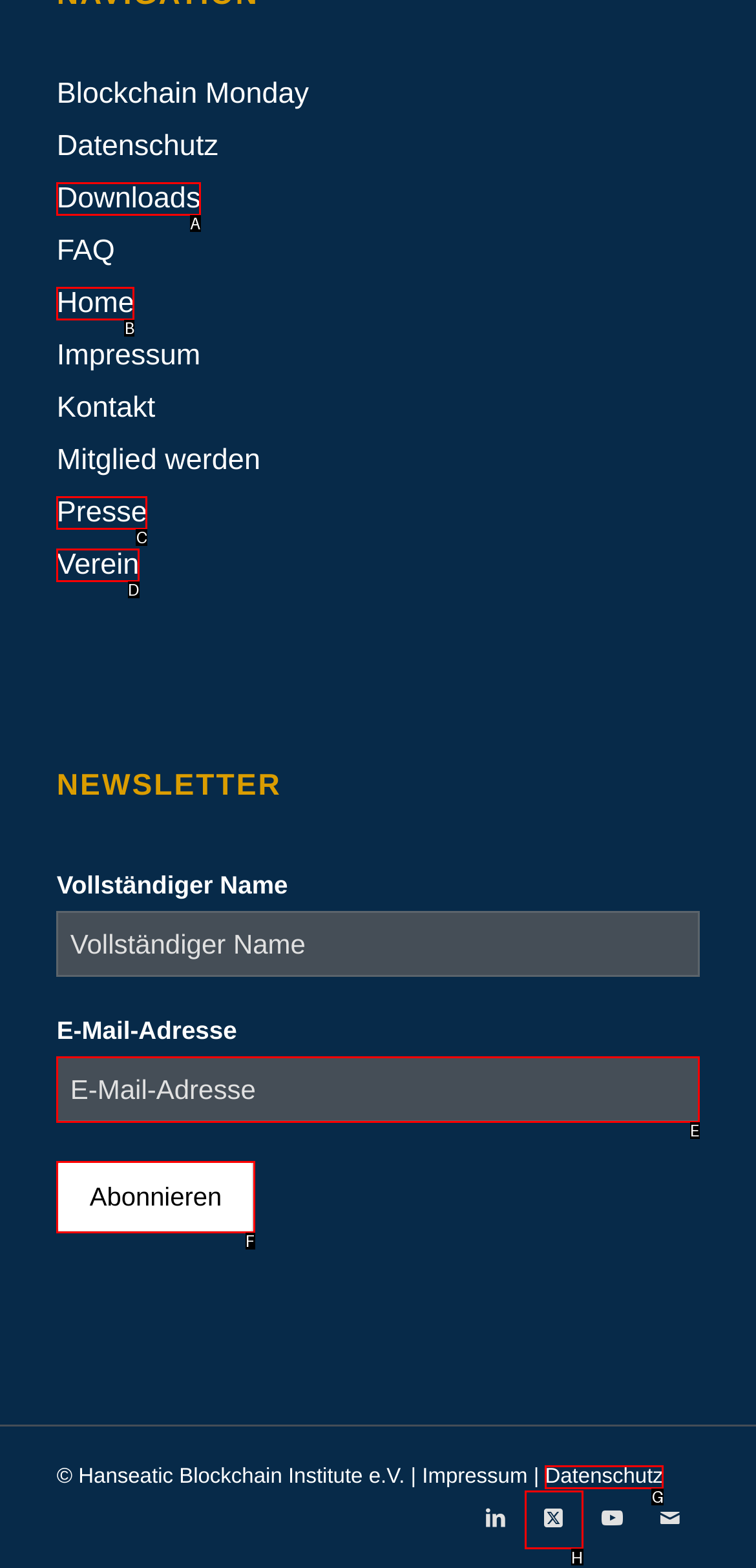Select the appropriate option that fits: parent_node: E-Mail-Adresse name="EMAIL" placeholder="E-Mail-Adresse"
Reply with the letter of the correct choice.

E